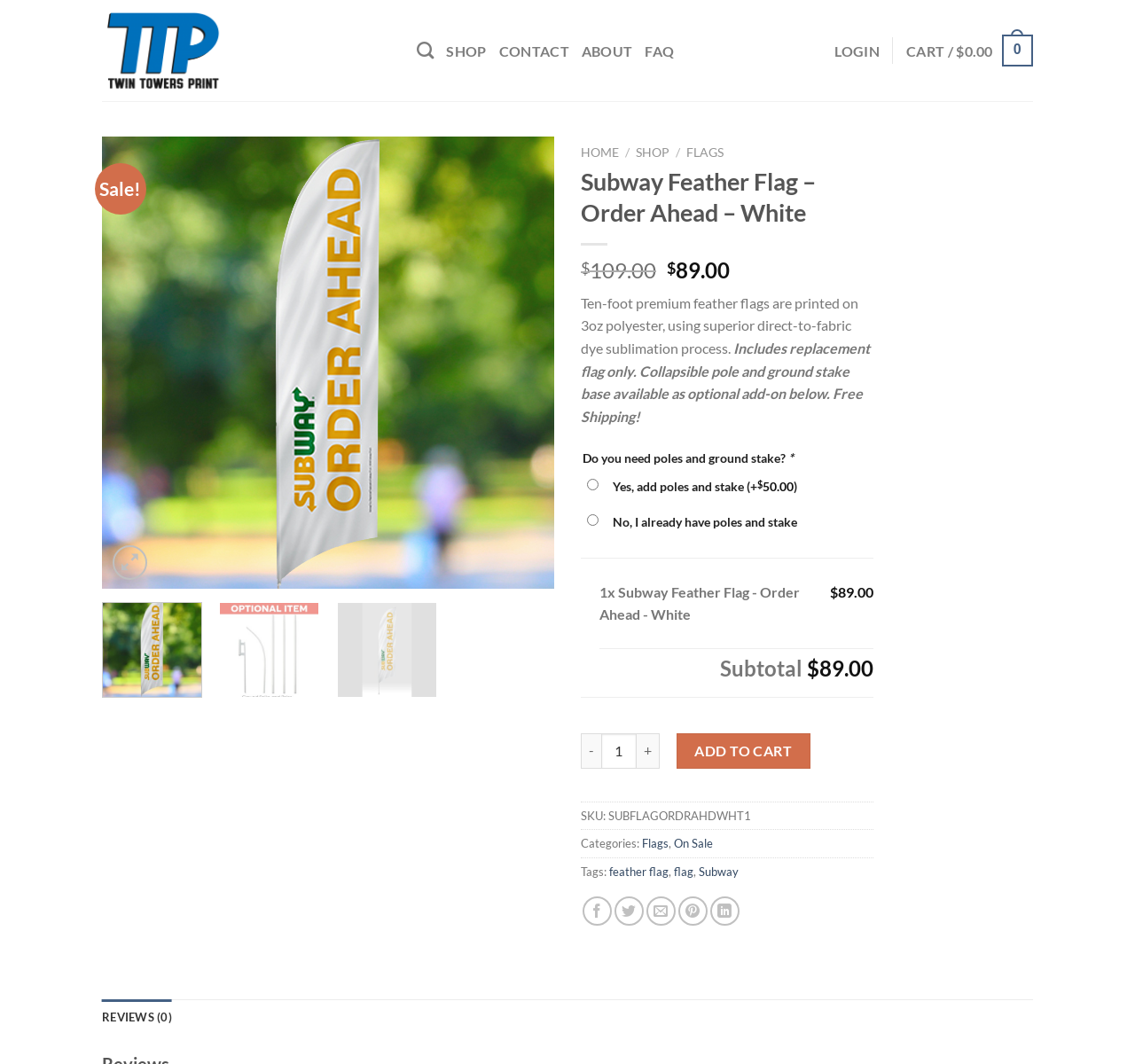Determine the bounding box coordinates of the area to click in order to meet this instruction: "Change quantity".

[0.53, 0.689, 0.561, 0.722]